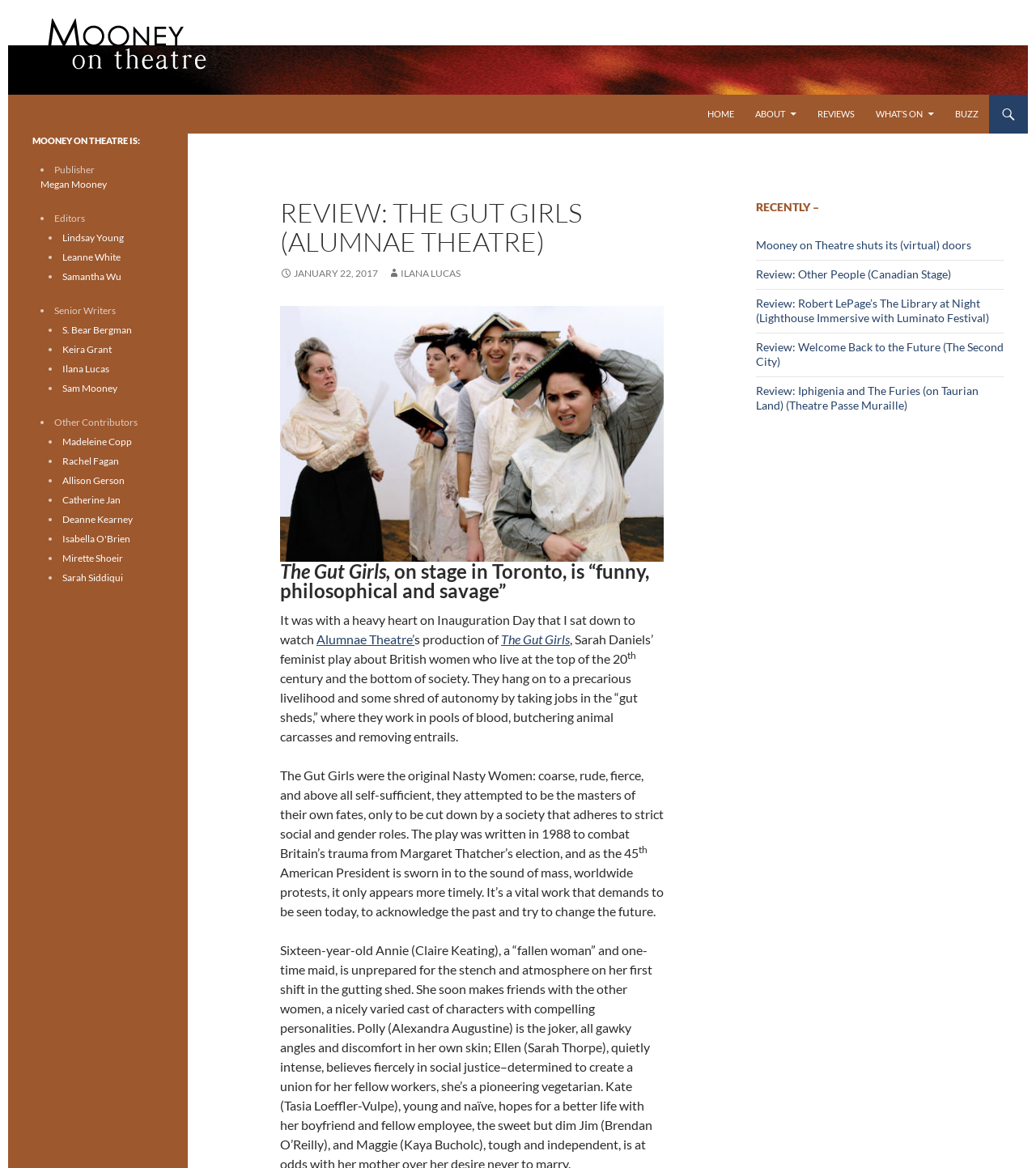Please indicate the bounding box coordinates of the element's region to be clicked to achieve the instruction: "View the 'DETERMINATION OF MAIN PHYSICAL LOCALITY LUVISOLS PERIMETER LUGOJ, TIMIS COUNTY, CROP OF LETTUCE AND CUCUMBERS PUBLISHED' article". Provide the coordinates as four float numbers between 0 and 1, i.e., [left, top, right, bottom].

None